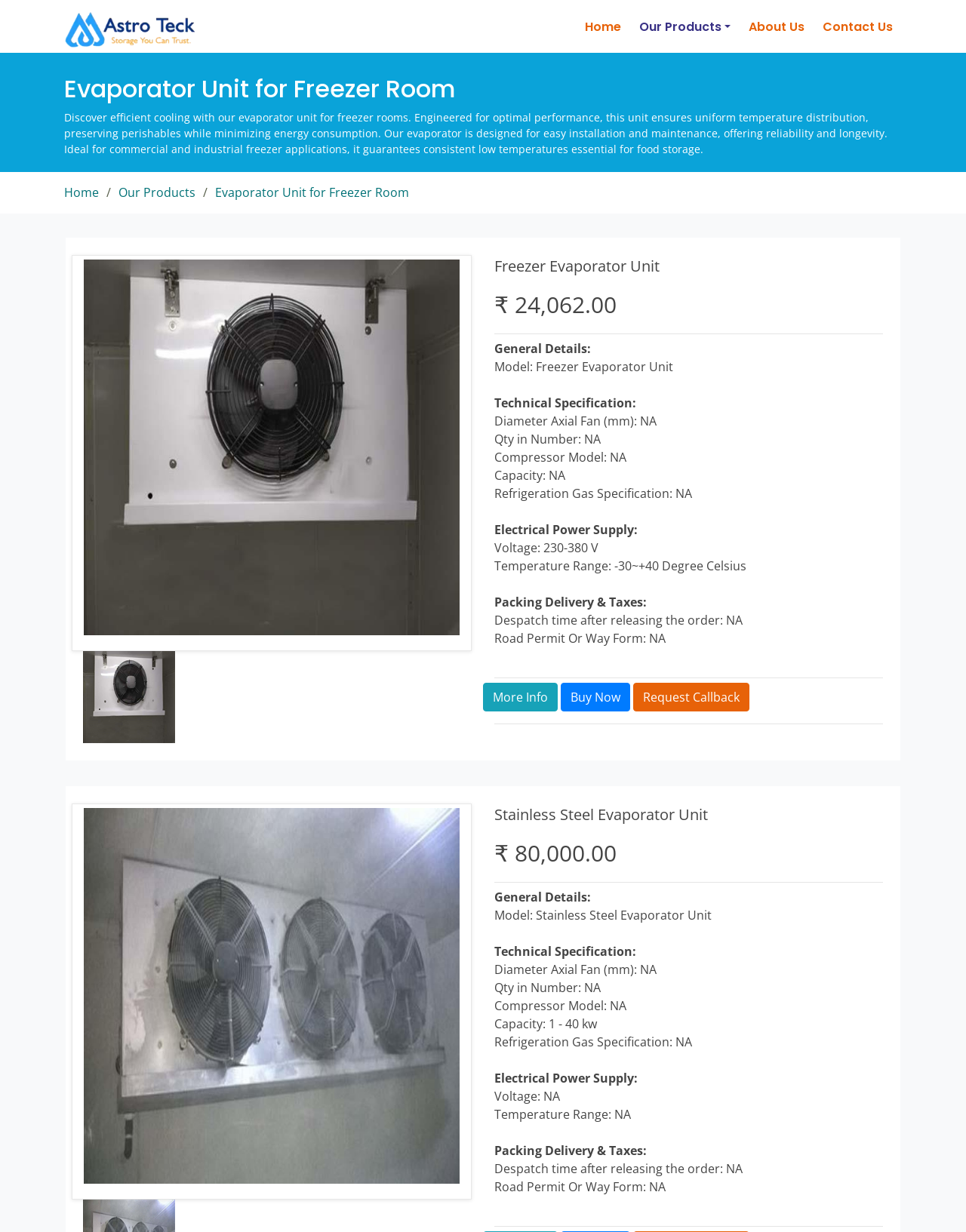Write a detailed summary of the webpage, including text, images, and layout.

The webpage is about Evaporator Units for Freezer Rooms, specifically showcasing products from Aajjo.com. At the top, there is a header section with a logo of Aajjo.com, followed by a navigation menu with links to "Home", "Our Products", "About Us", and "Contact Us". 

Below the header, there is a prominent heading "Evaporator Unit for Freezer Room" and a brief description of the product, highlighting its features and benefits. 

On the left side, there is a section with three links: "Home", "Our Products", and "Evaporator Unit for Freezer Room". 

The main content area is divided into two sections, each describing a different evaporator unit model. The first section displays an image of a "Freezer Evaporator Unit" and provides detailed specifications, including general details, technical specifications, electrical power supply, and packing delivery and taxes information. The section also includes a price tag of ₹ 24,062.00 and three call-to-action buttons: "More Info", "Buy Now", and "Request Callback". 

The second section displays an image of a "Stainless Steel Evaporator Unit" and provides similar detailed specifications as the first section. The price tag for this model is ₹ 80,000.00. 

Throughout the webpage, there are horizontal separators dividing the different sections, making it easy to navigate and read.